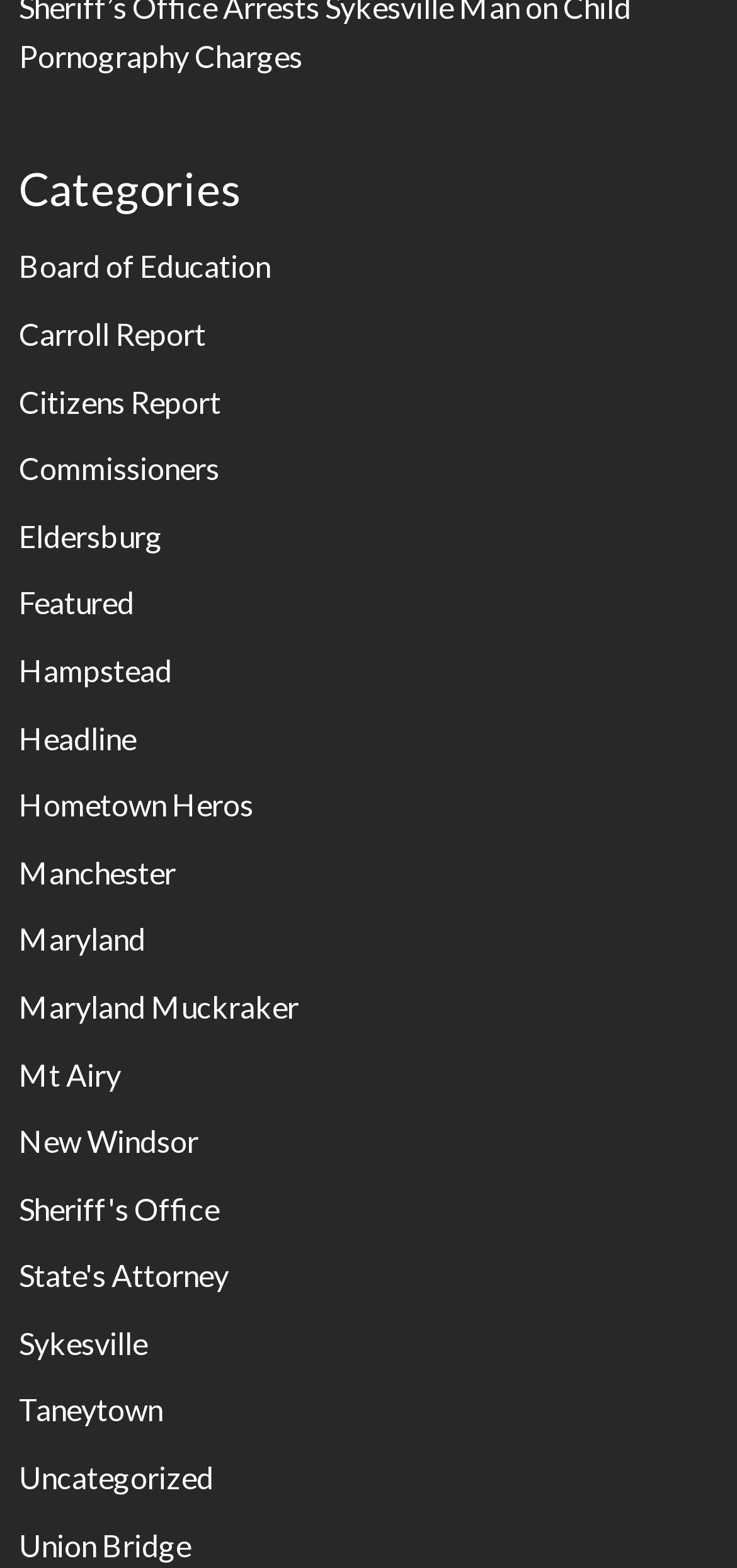Identify the bounding box coordinates for the UI element described as follows: Uncategorized. Use the format (top-left x, top-left y, bottom-right x, bottom-right y) and ensure all values are floating point numbers between 0 and 1.

[0.026, 0.931, 0.29, 0.953]